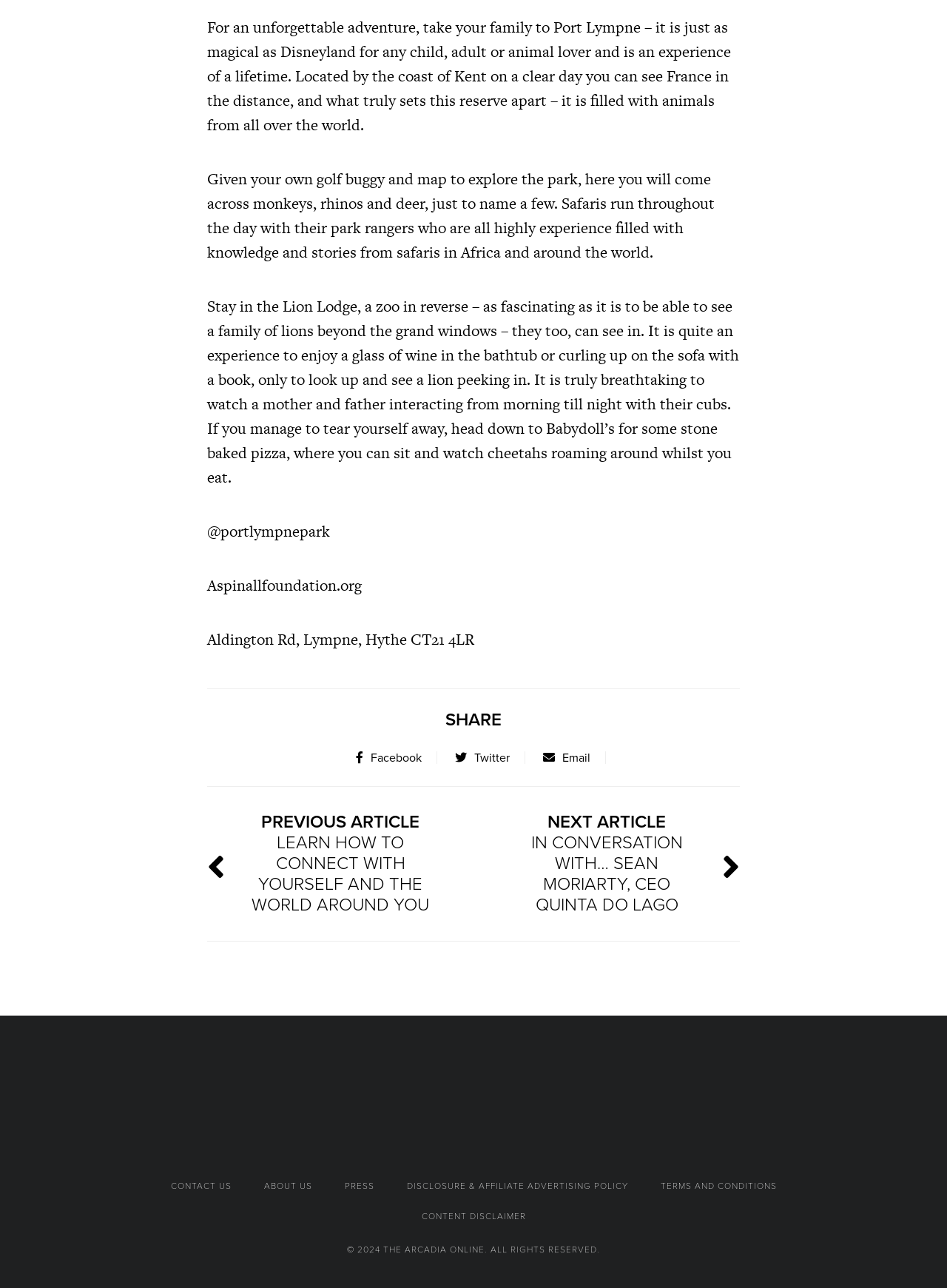Using the information in the image, give a comprehensive answer to the question: 
What is the name of the publication where this article is from?

The text mentions that the article is from The Arcadia Online, as indicated by the copyright notice at the bottom of the page.